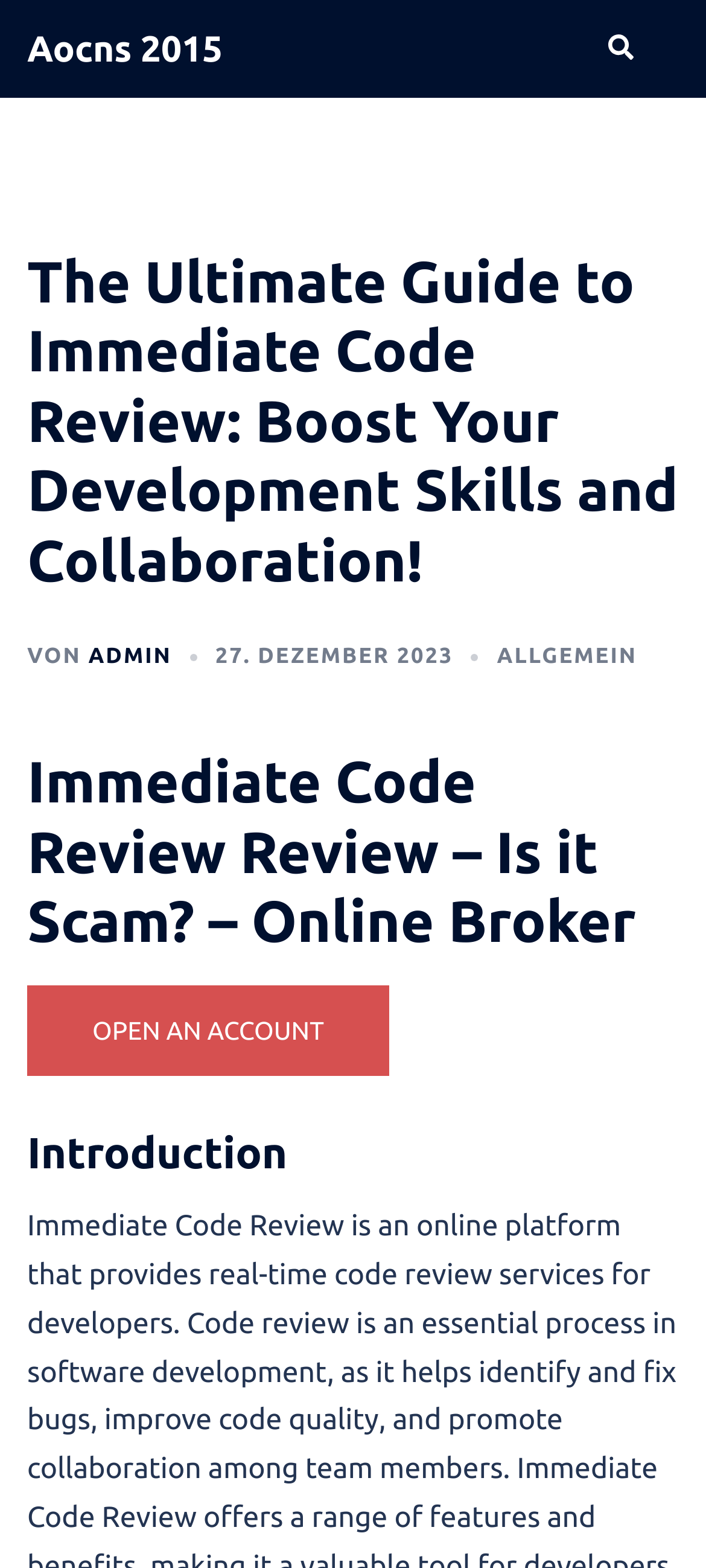Locate the bounding box coordinates of the UI element described by: "27. Dezember 2023". Provide the coordinates as four float numbers between 0 and 1, formatted as [left, top, right, bottom].

[0.305, 0.411, 0.642, 0.426]